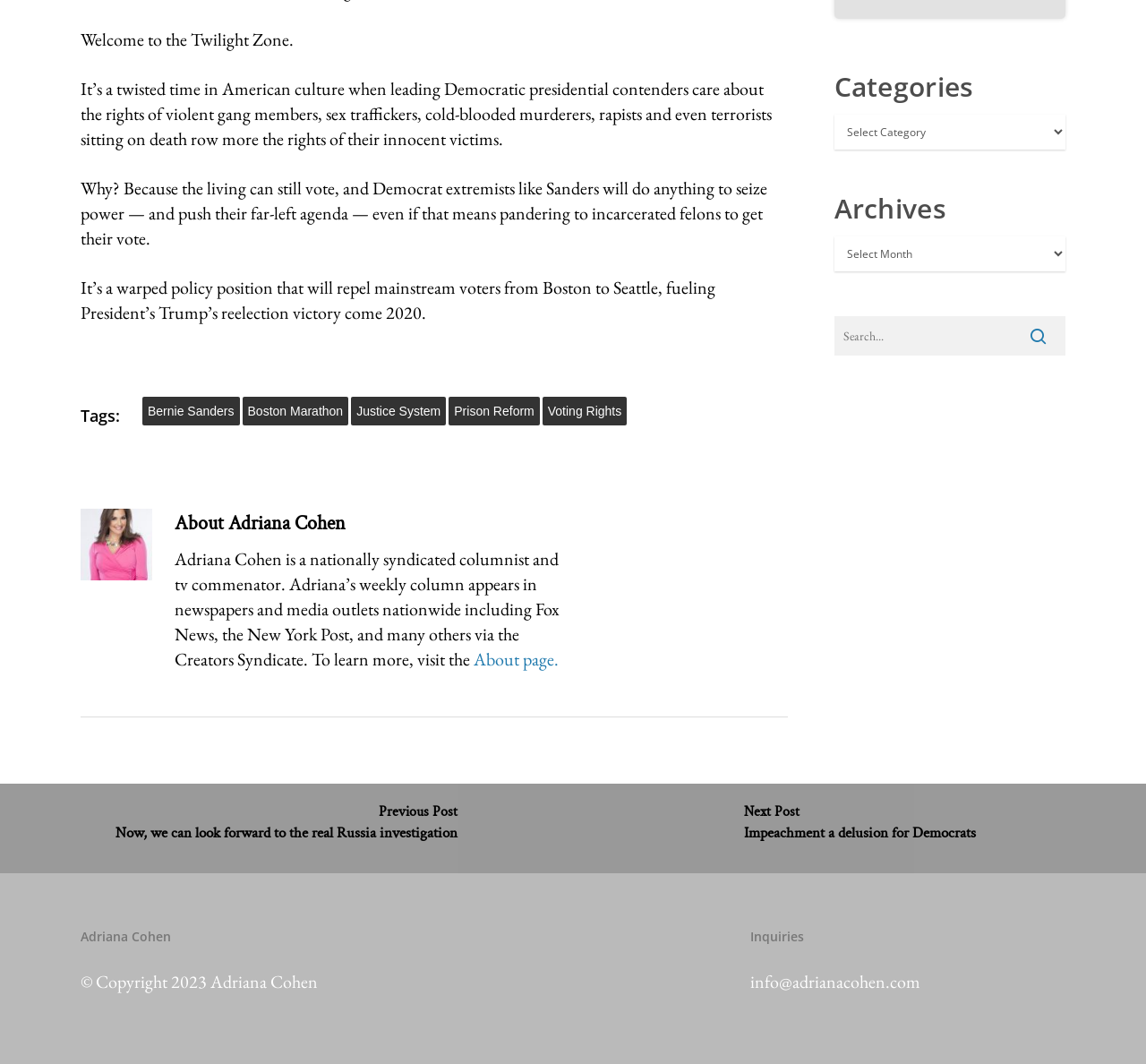How can users contact the author?
Give a one-word or short-phrase answer derived from the screenshot.

info@adrianacohen.com